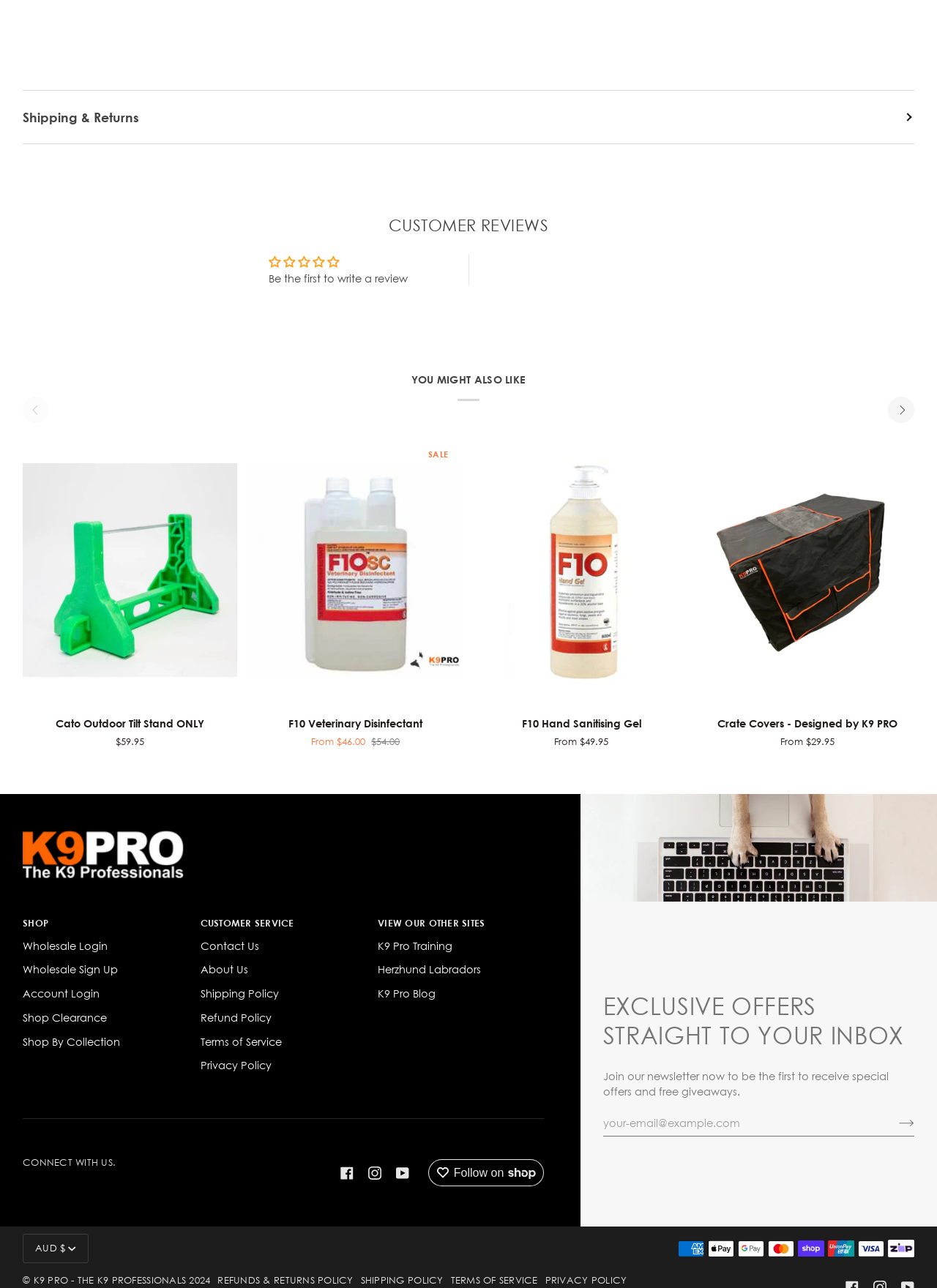Find the bounding box coordinates for the HTML element described as: "K9 Pro Blog". The coordinates should consist of four float values between 0 and 1, i.e., [left, top, right, bottom].

[0.403, 0.766, 0.465, 0.776]